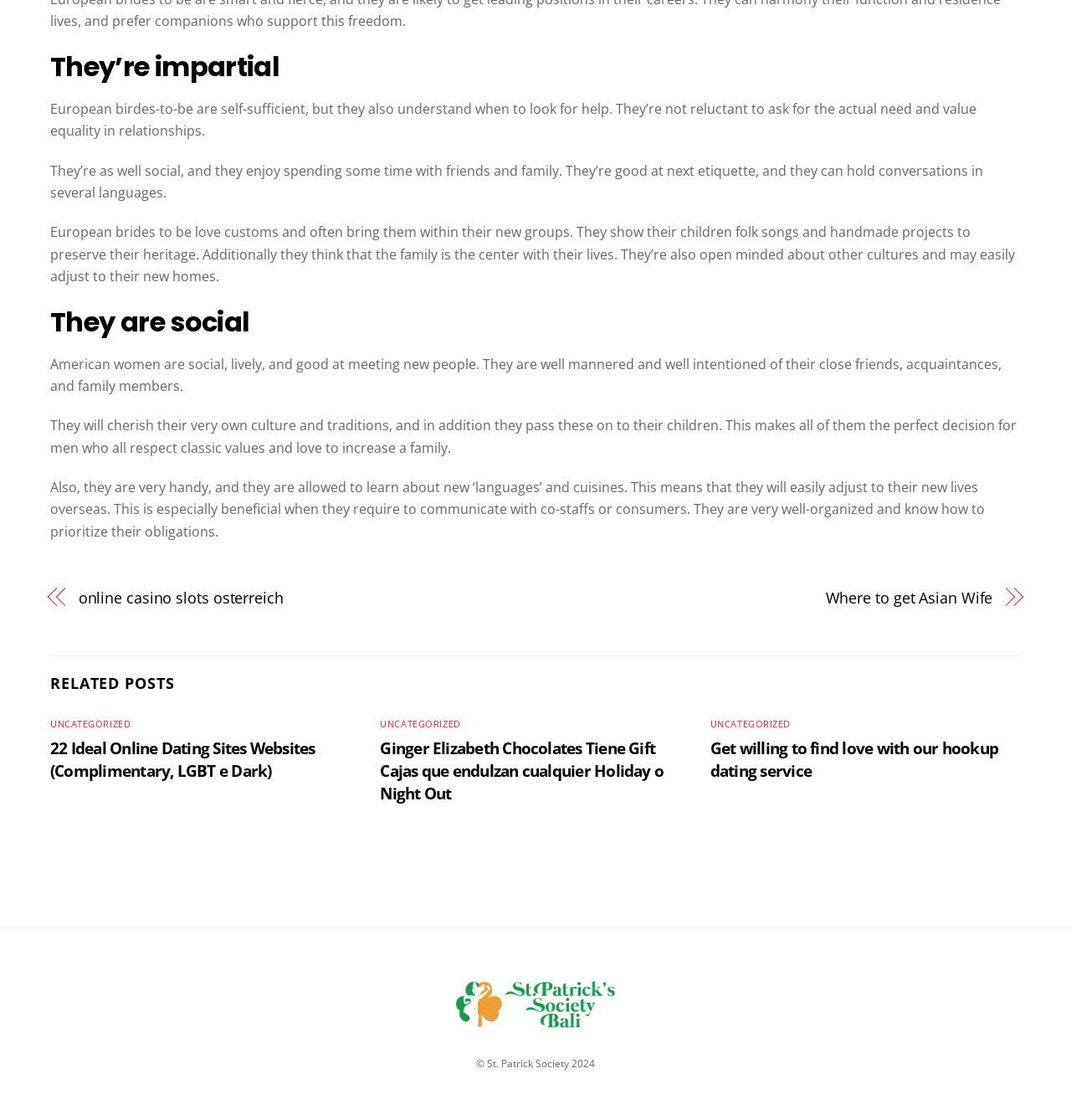How many links are there in the 'RELATED POSTS' section?
Based on the image content, provide your answer in one word or a short phrase.

3